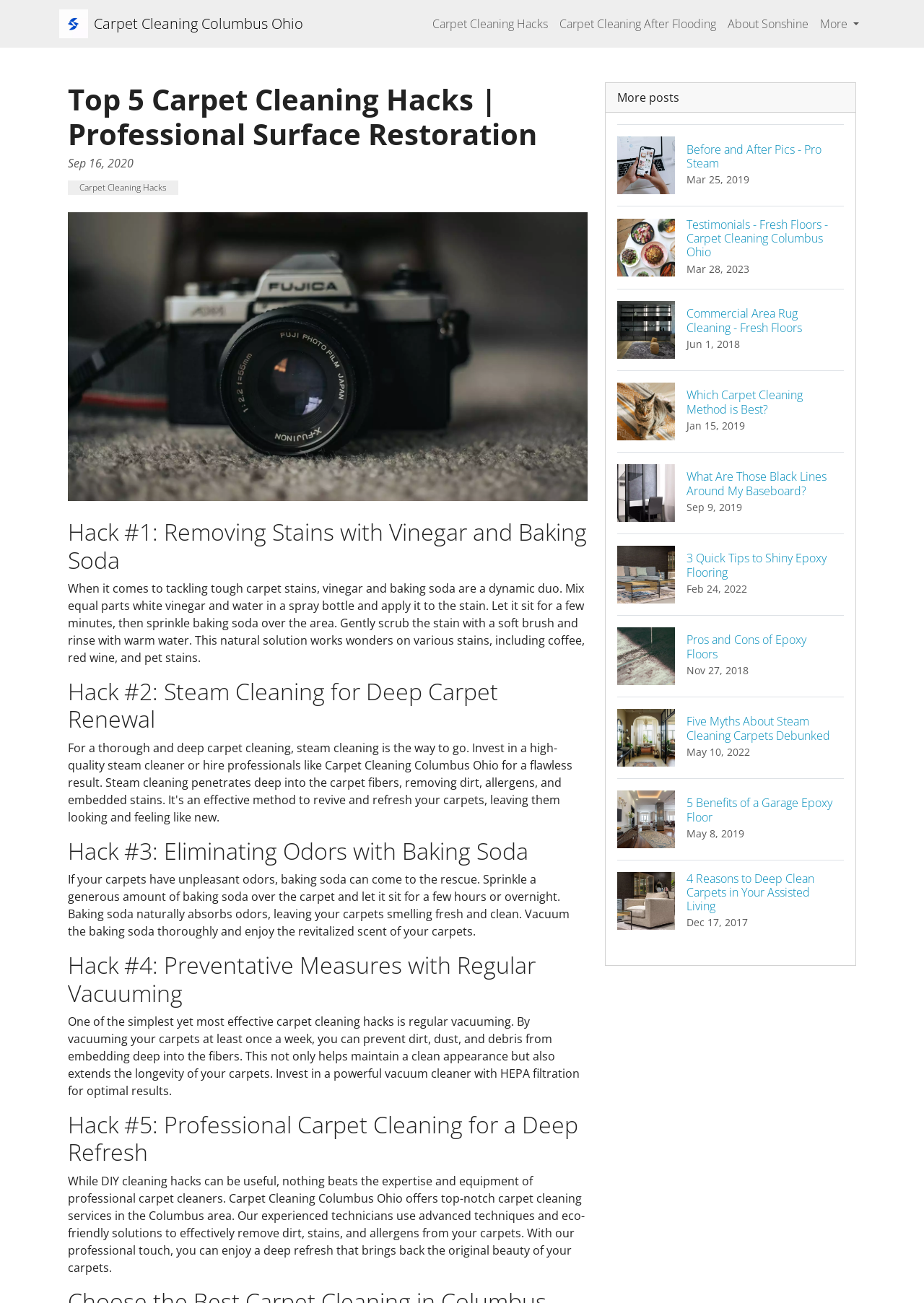What is the company name of the carpet cleaning service?
By examining the image, provide a one-word or phrase answer.

Professional Surface Restoration